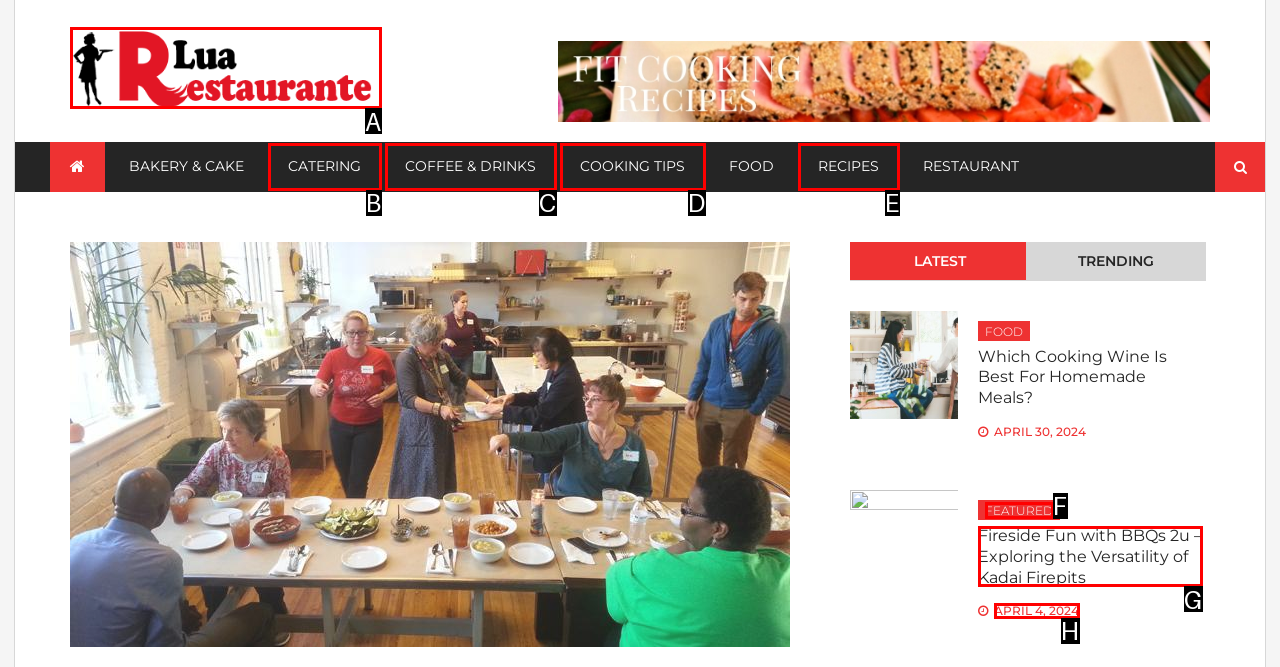Tell me which letter corresponds to the UI element that should be clicked to fulfill this instruction: Explore featured articles
Answer using the letter of the chosen option directly.

F